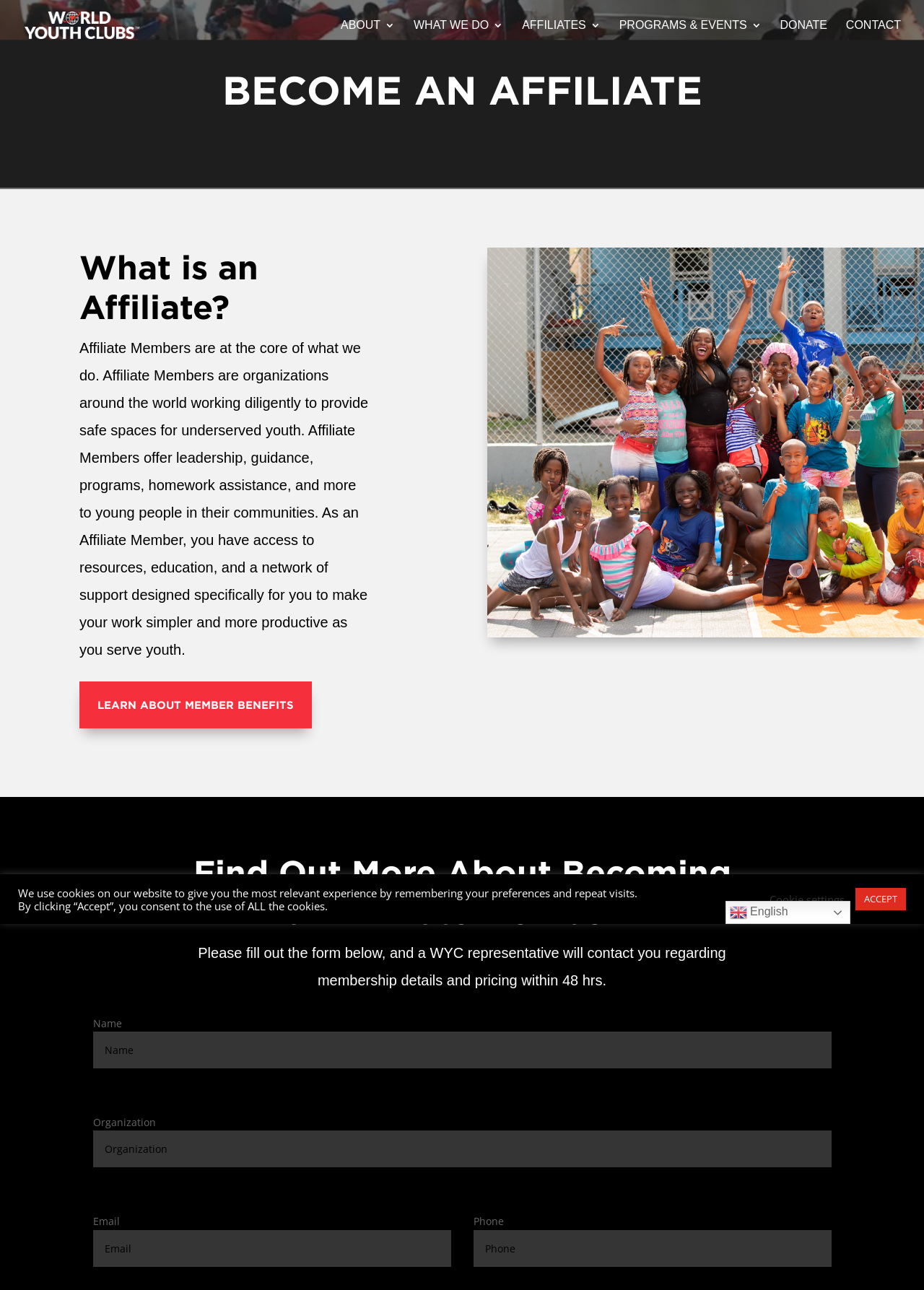Please identify the bounding box coordinates for the region that you need to click to follow this instruction: "Enter your name".

[0.101, 0.8, 0.9, 0.828]